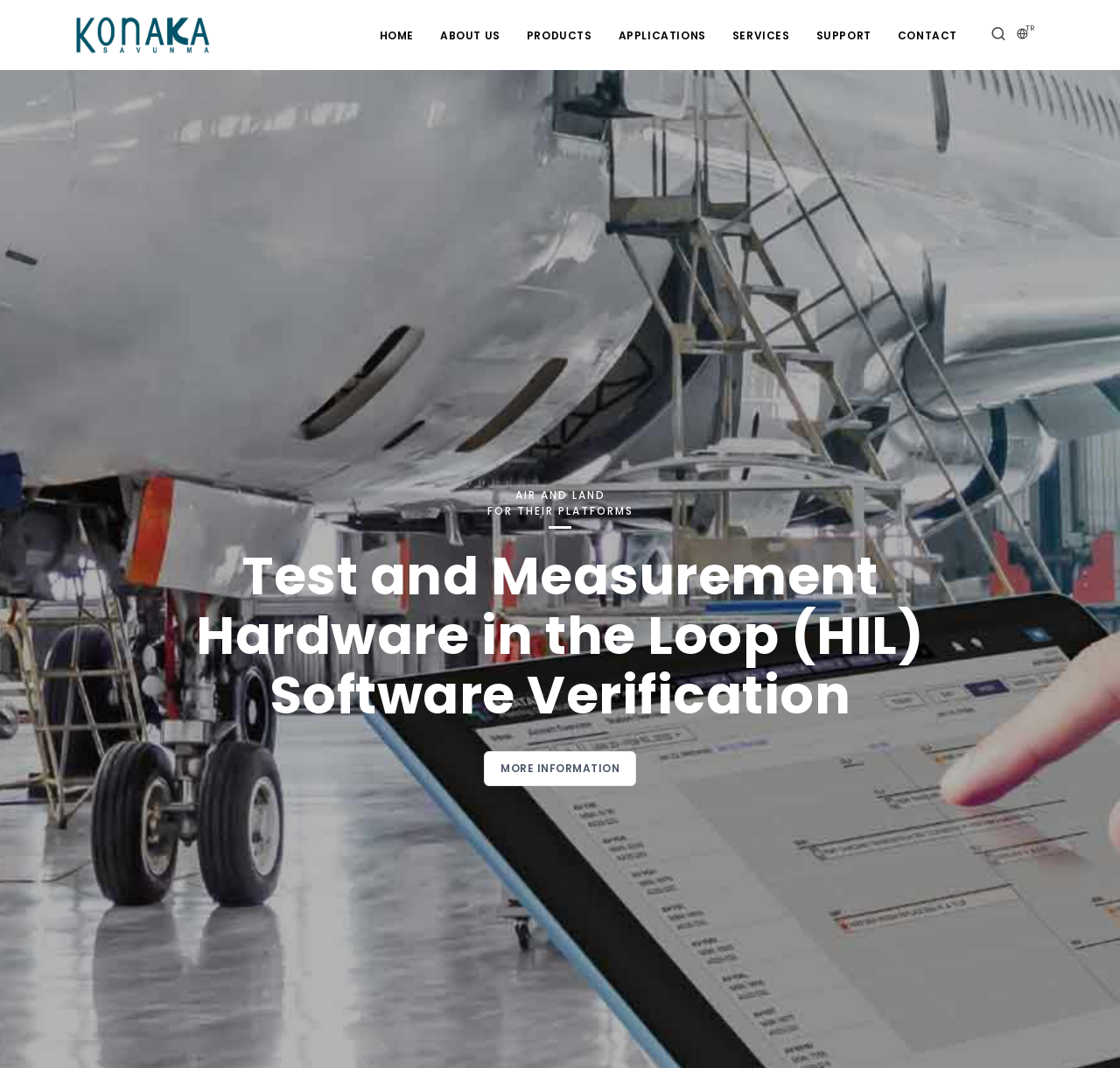Locate the bounding box coordinates of the element to click to perform the following action: 'view applications'. The coordinates should be given as four float values between 0 and 1, in the form of [left, top, right, bottom].

[0.543, 0.018, 0.64, 0.048]